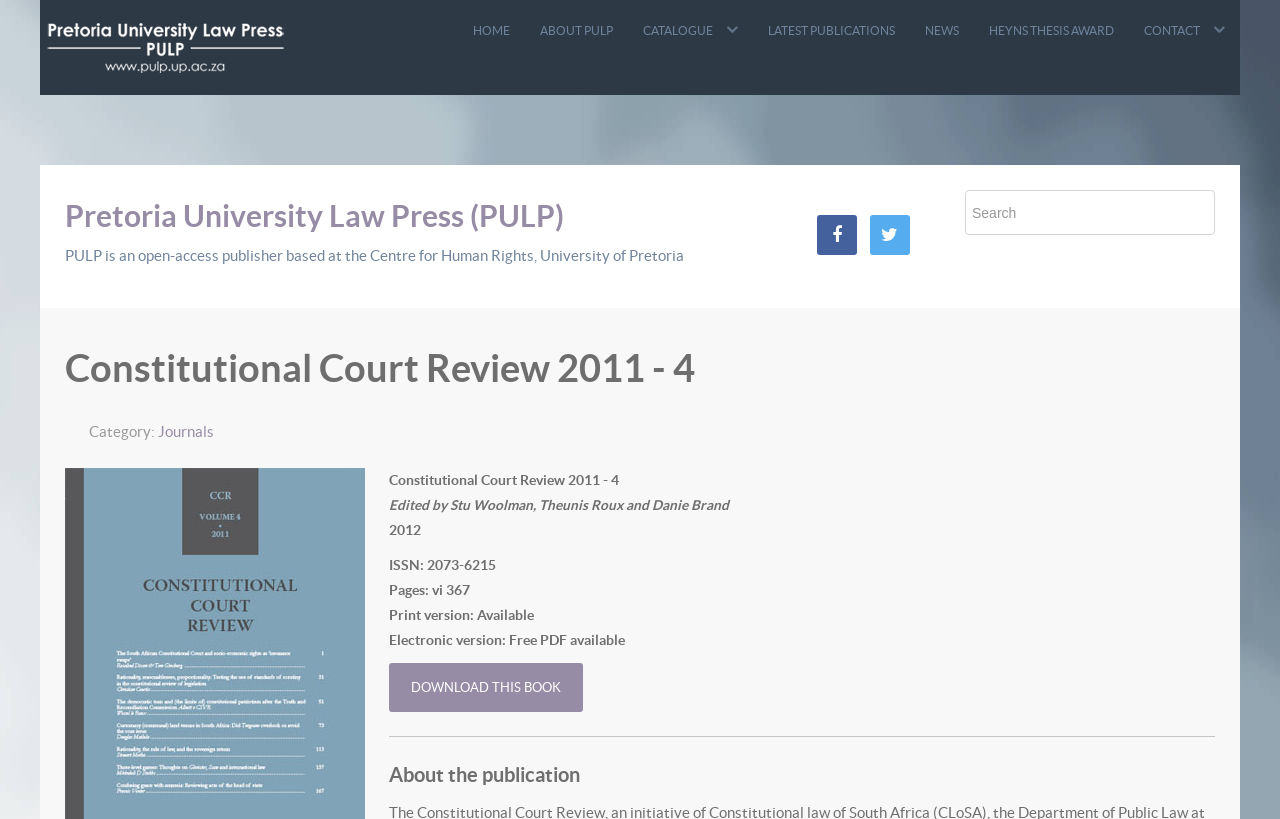By analyzing the image, answer the following question with a detailed response: Is the electronic version of the publication available for free?

The availability of the electronic version of the publication can be found in the heading element 'ISSN: 2073-6215 Pages: vi 367 Print version: Available Electronic version: Free PDF available', which indicates that the electronic version is available for free.